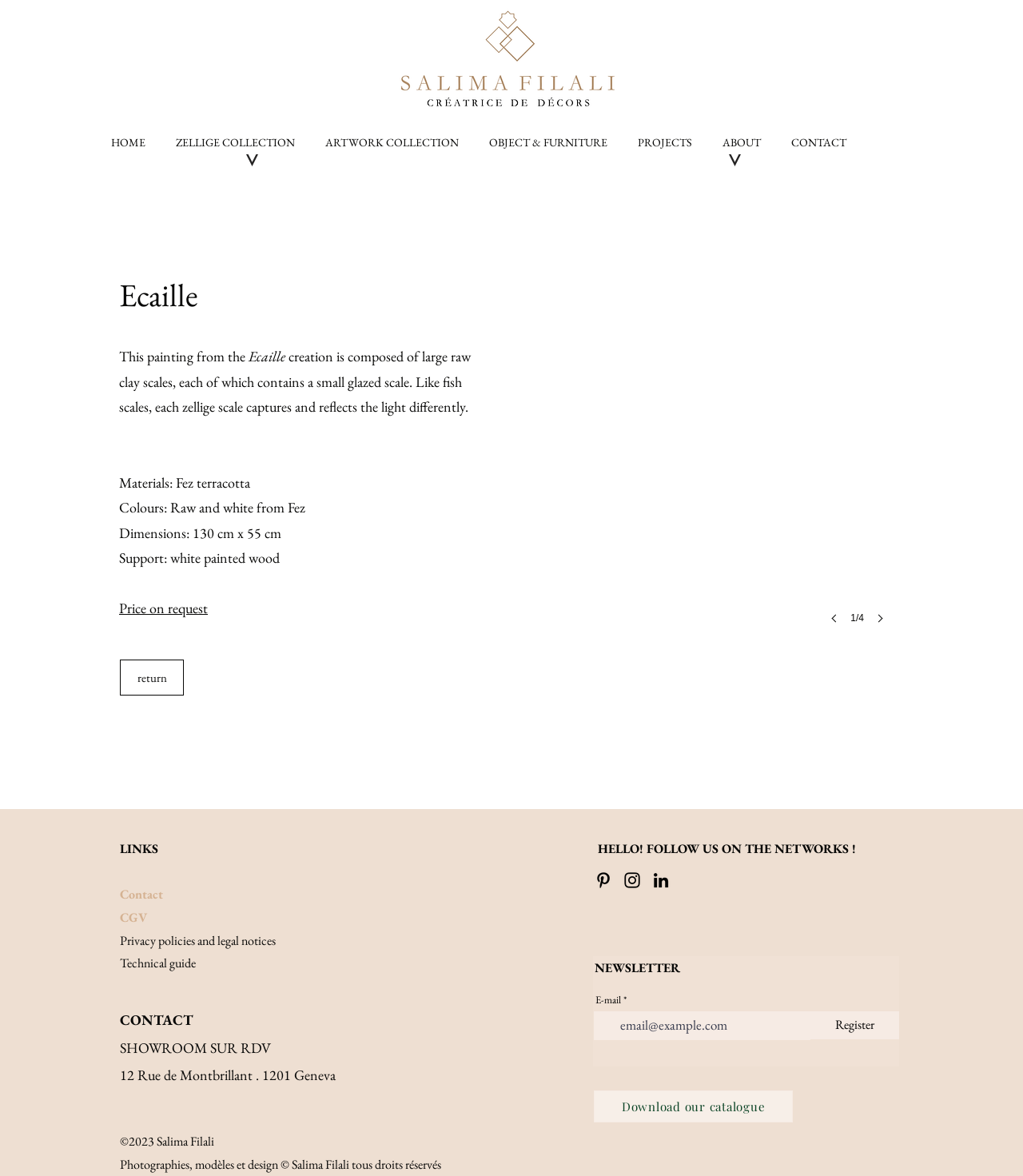Find the bounding box coordinates of the clickable area that will achieve the following instruction: "Go to HOME page".

[0.093, 0.103, 0.157, 0.139]